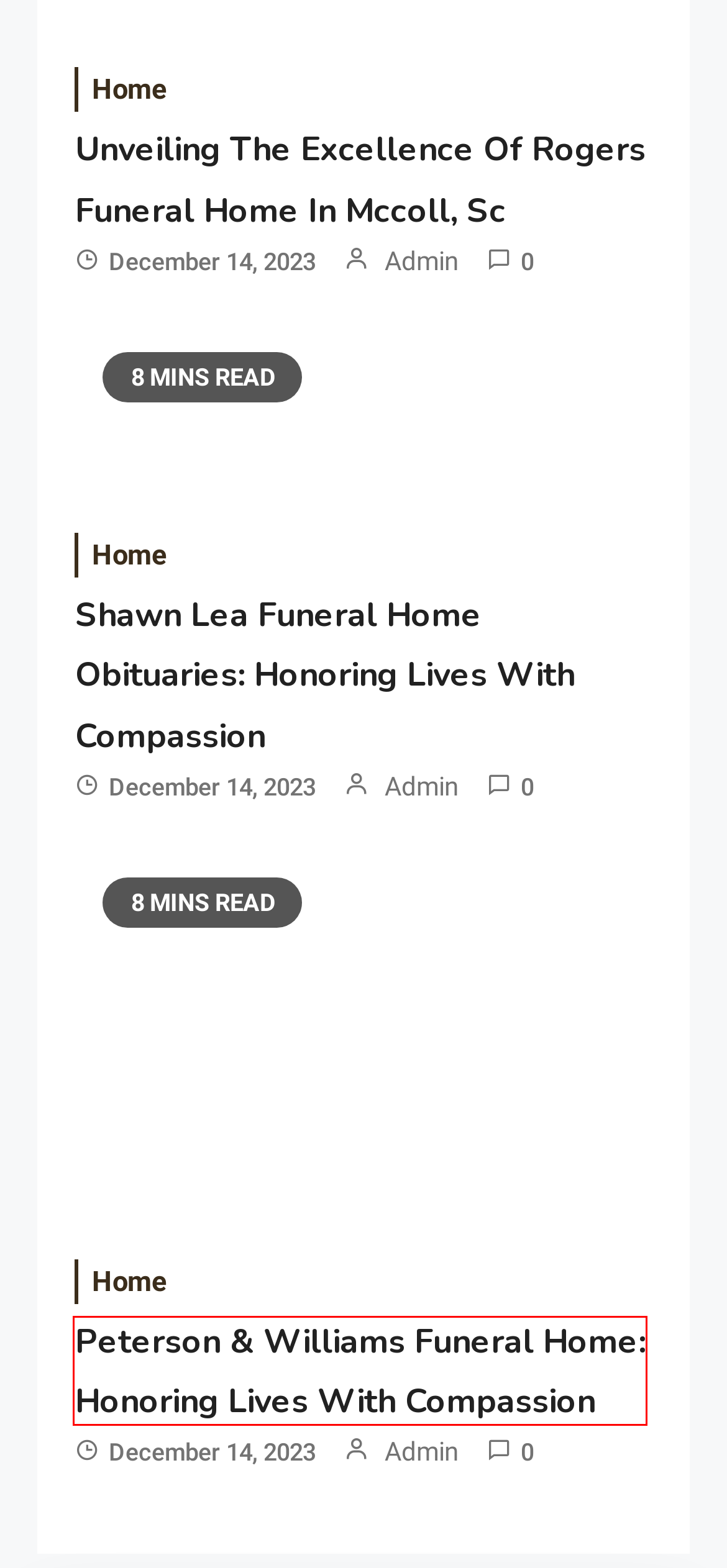You have a screenshot of a webpage with a red bounding box around a UI element. Determine which webpage description best matches the new webpage that results from clicking the element in the bounding box. Here are the candidates:
A. Remembering Loved Ones: Agnew Funeral Home Obituaries - High Home Renovation
B. Codevibrant - Complete Web Solution
C. Shawn Lea Funeral Home Obituaries: Honoring Lives With Compassion - High Home Renovation
D. Peterson & Williams Funeral Home: Honoring Lives With Compassion - High Home Renovation
E. Blog Tool, Publishing Platform, and CMS – WordPress.org
F. Unveiling The Excellence Of Rogers Funeral Home In Mccoll, Sc - High Home Renovation
G. admin, Author at High Home Renovation
H. High Home Renovation - Elevating Your Home Improvement Experience

D